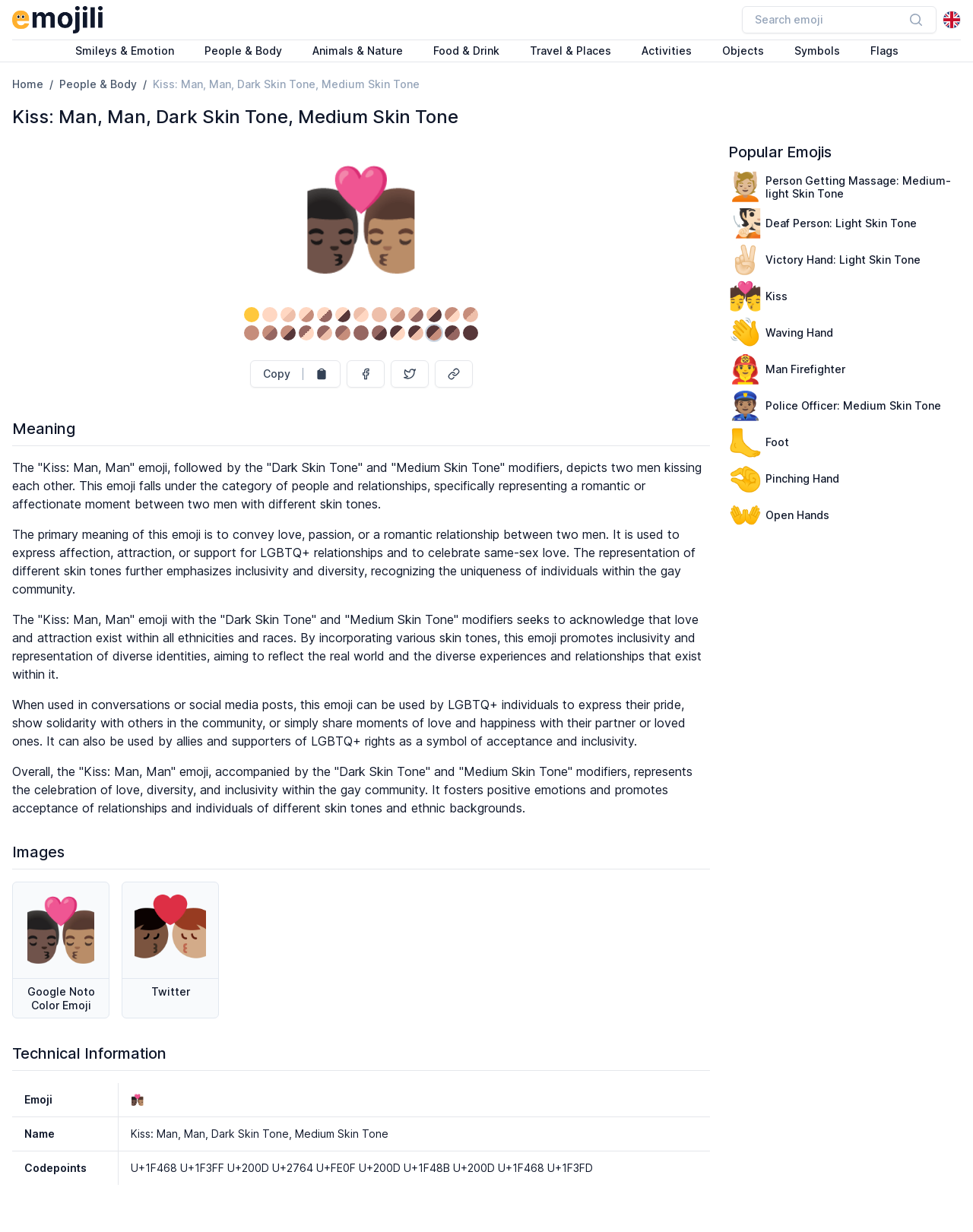Using the information from the screenshot, answer the following question thoroughly:
What is the purpose of the Copy button?

The Copy button is used to copy the Kiss: Man, Man, Dark Skin Tone, Medium Skin Tone emoji, allowing users to easily paste it into conversations or social media posts.